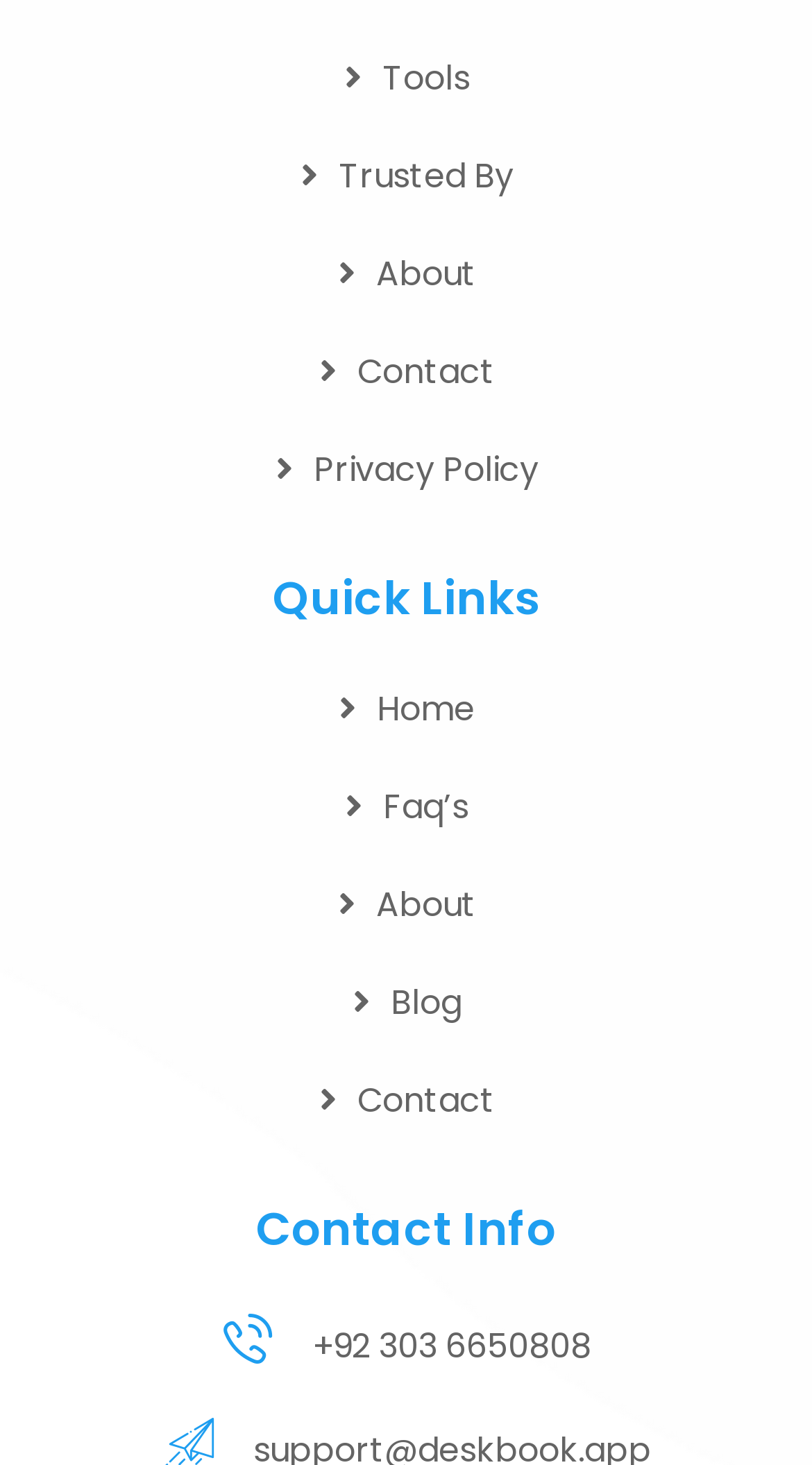Provide the bounding box coordinates of the HTML element described by the text: "+92 303 6650808". The coordinates should be in the format [left, top, right, bottom] with values between 0 and 1.

[0.385, 0.902, 0.728, 0.935]